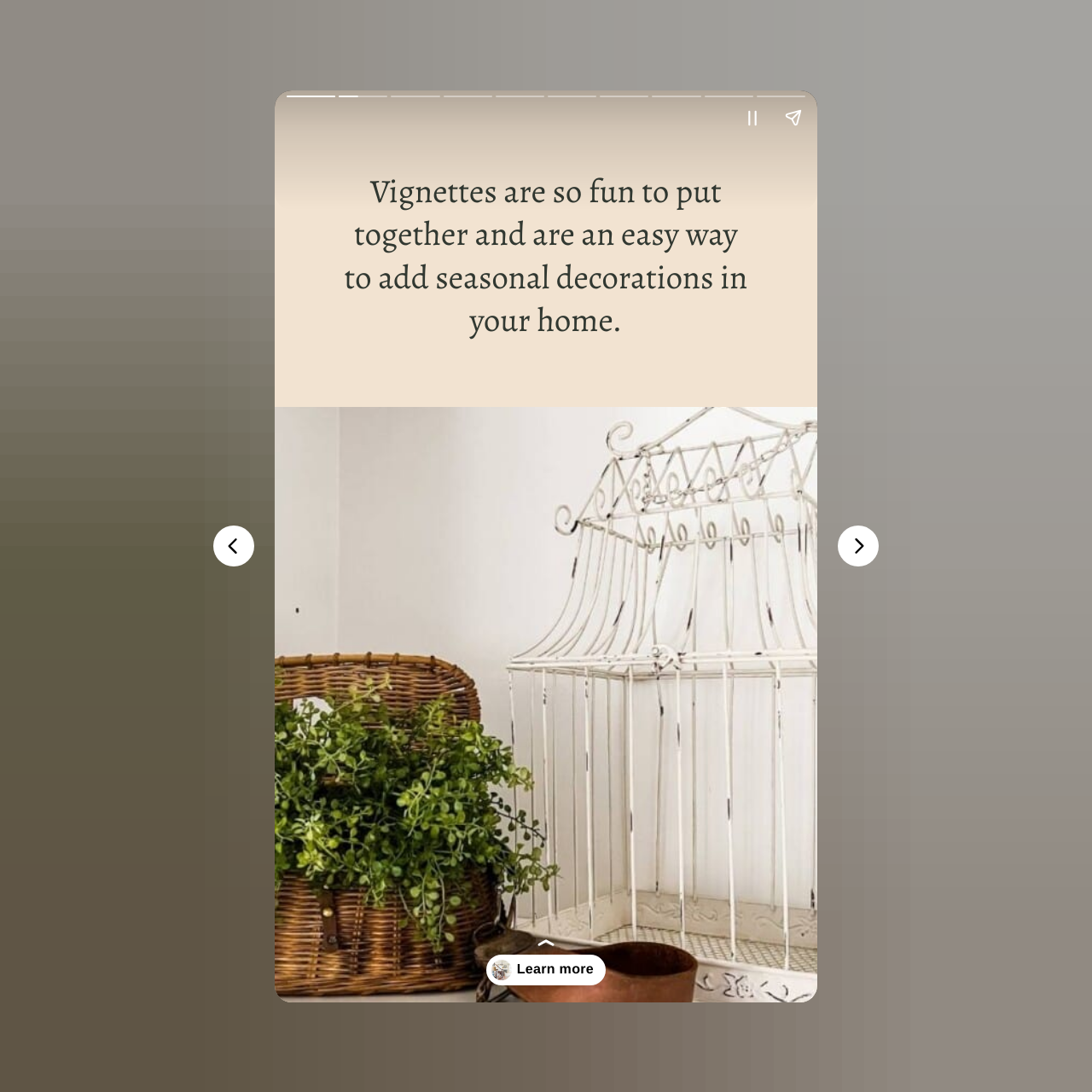What is the theme of the webpage's decoration style?
Please provide a comprehensive answer based on the visual information in the image.

The webpage's meta description mentions 'Farmhouse chic' as a decoration style, which suggests that the webpage is focused on providing ideas and inspiration for decorating in a farmhouse chic style, particularly for spring and summer.